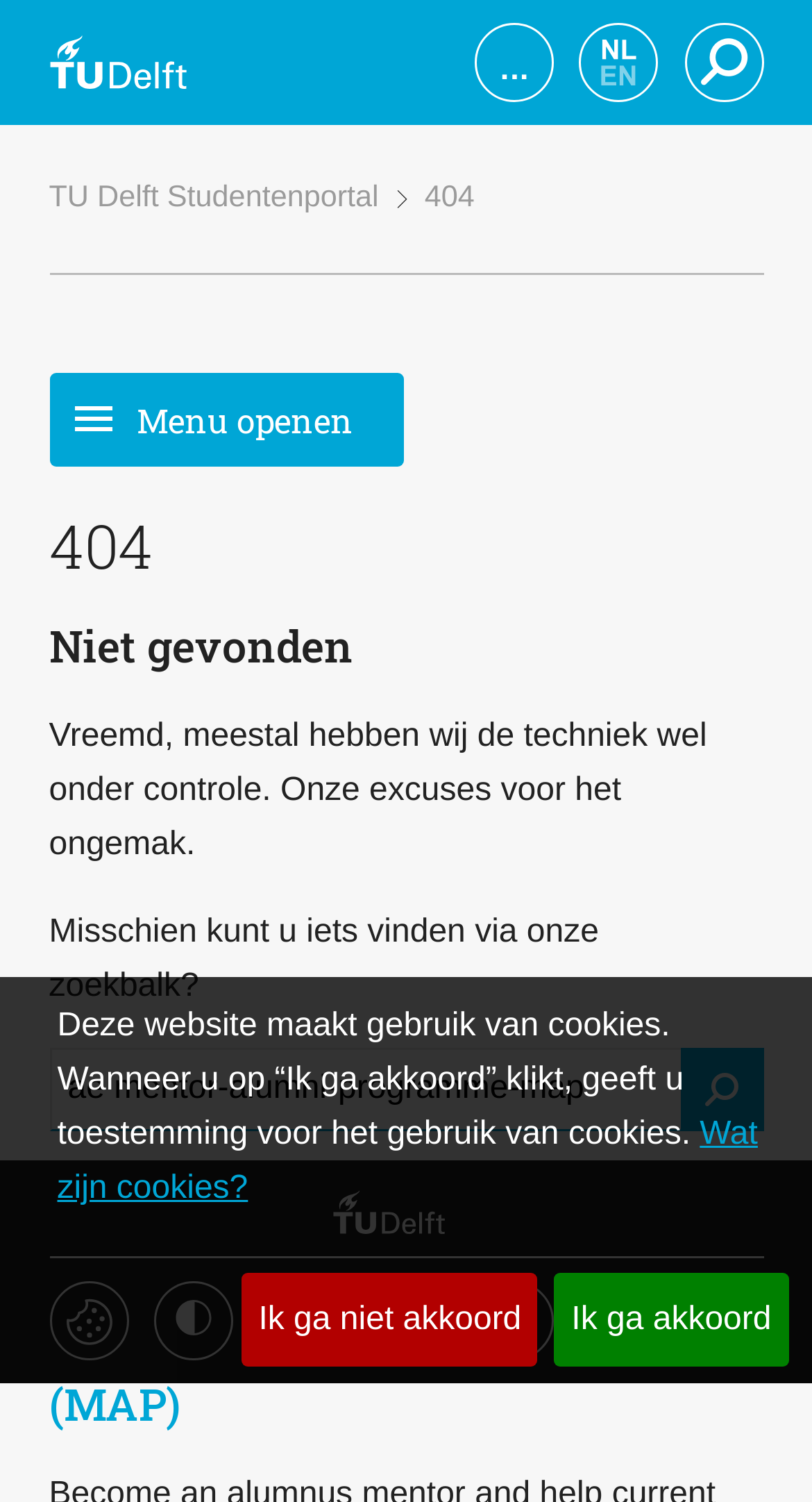Find the bounding box coordinates of the area that needs to be clicked in order to achieve the following instruction: "Go to TU Delft homepage". The coordinates should be specified as four float numbers between 0 and 1, i.e., [left, top, right, bottom].

[0.06, 0.0, 0.229, 0.083]